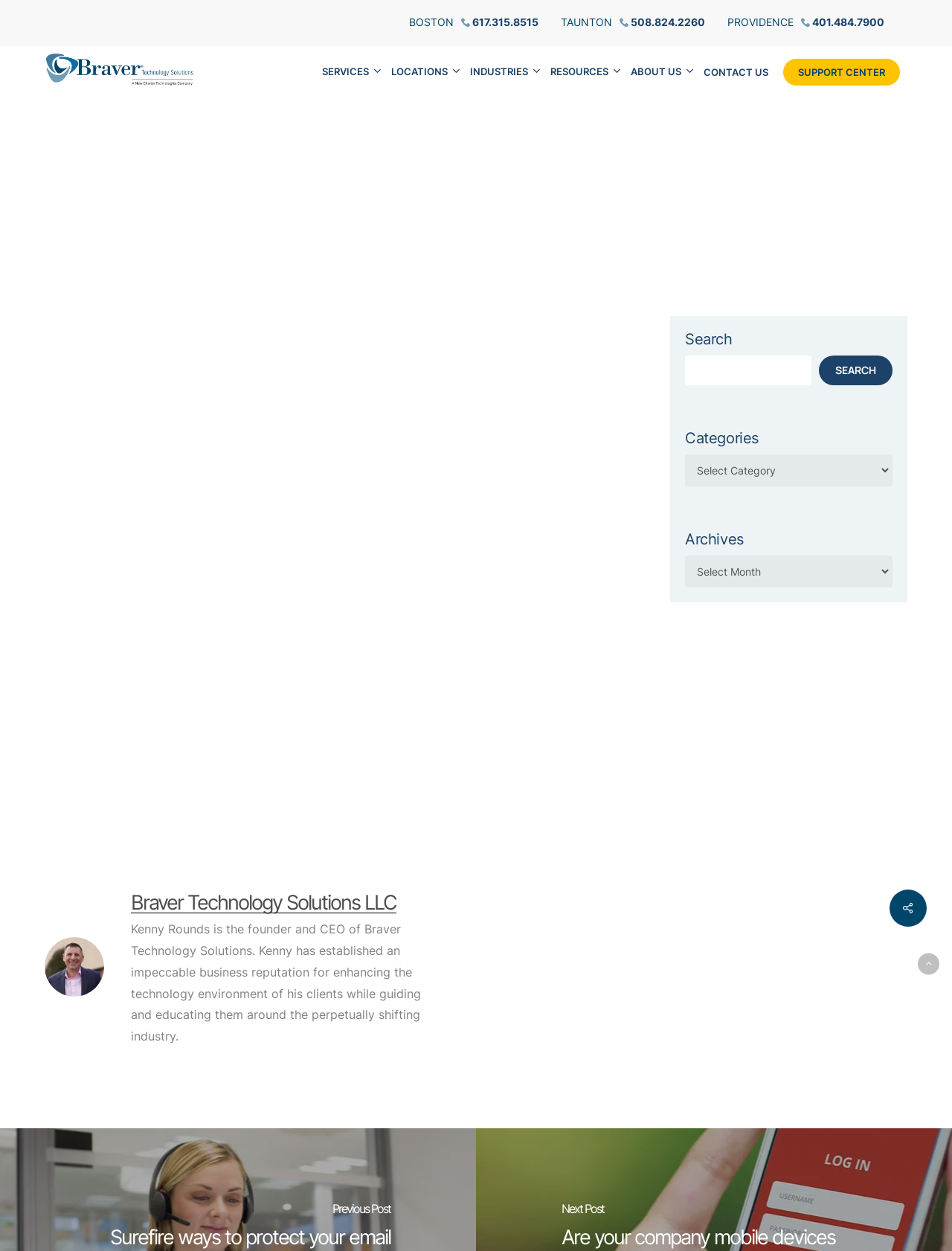Determine the bounding box coordinates of the section to be clicked to follow the instruction: "Search for something". The coordinates should be given as four float numbers between 0 and 1, formatted as [left, top, right, bottom].

[0.72, 0.284, 0.852, 0.308]